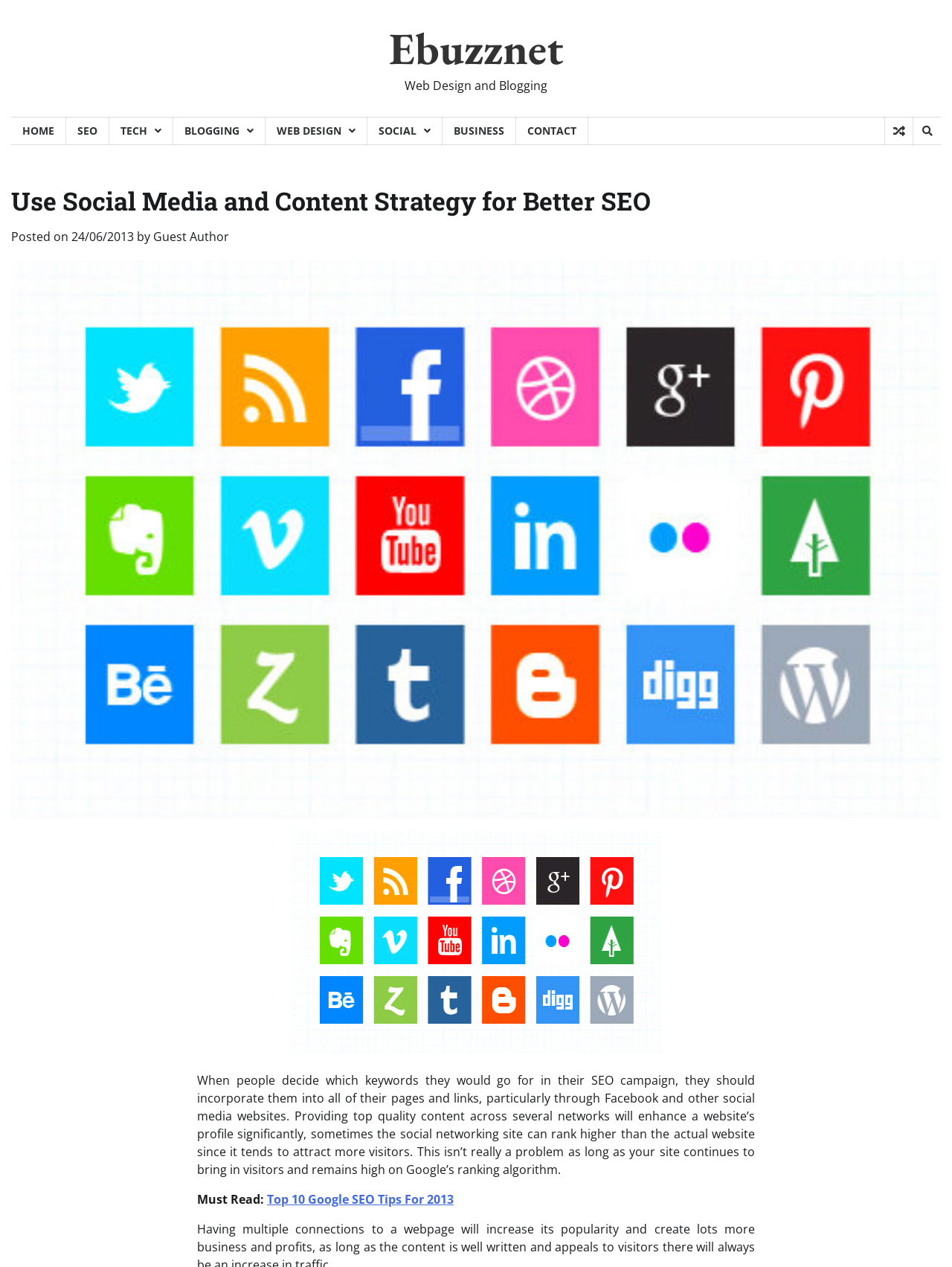Please identify the bounding box coordinates for the region that you need to click to follow this instruction: "Go to the CONTACT page".

[0.542, 0.092, 0.618, 0.114]